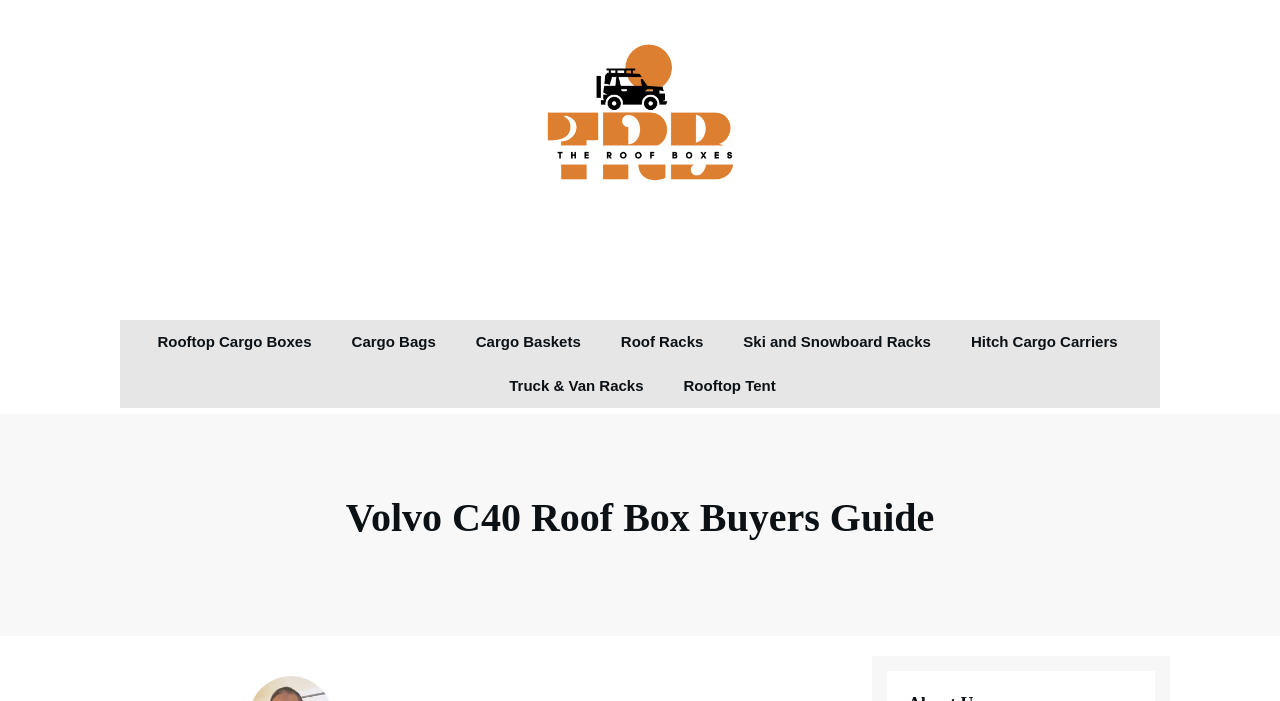Kindly provide the bounding box coordinates of the section you need to click on to fulfill the given instruction: "view Volvo C40 Roof Box Buyers Guide".

[0.27, 0.706, 0.73, 0.77]